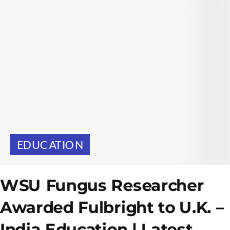What is the focus of the article?
Could you please answer the question thoroughly and with as much detail as possible?

The article's focus is emphasized by the prominent section labeled 'EDUCATION' above the title, indicating that the article discusses significant developments and achievements in the field of education.